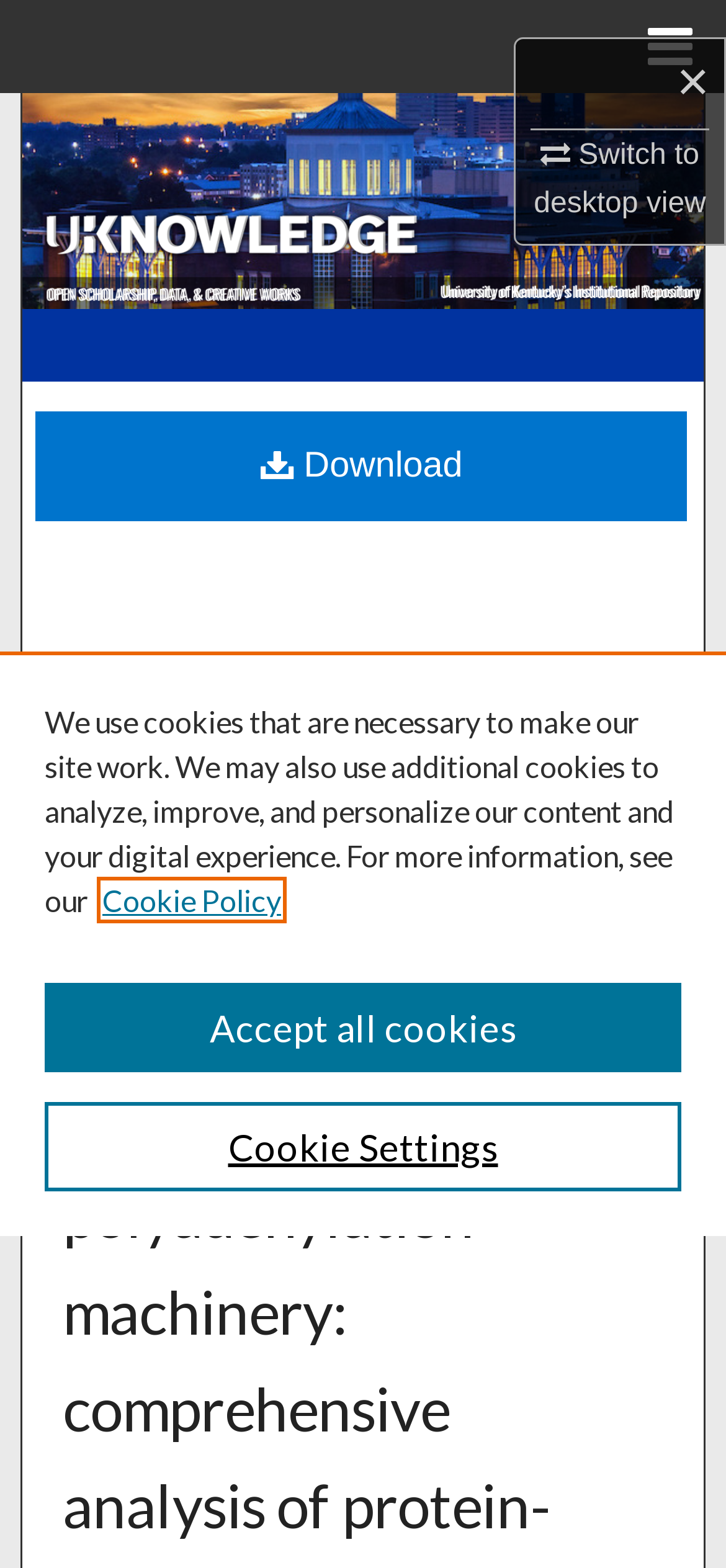Please give the bounding box coordinates of the area that should be clicked to fulfill the following instruction: "Search". The coordinates should be in the format of four float numbers from 0 to 1, i.e., [left, top, right, bottom].

[0.0, 0.059, 1.0, 0.119]